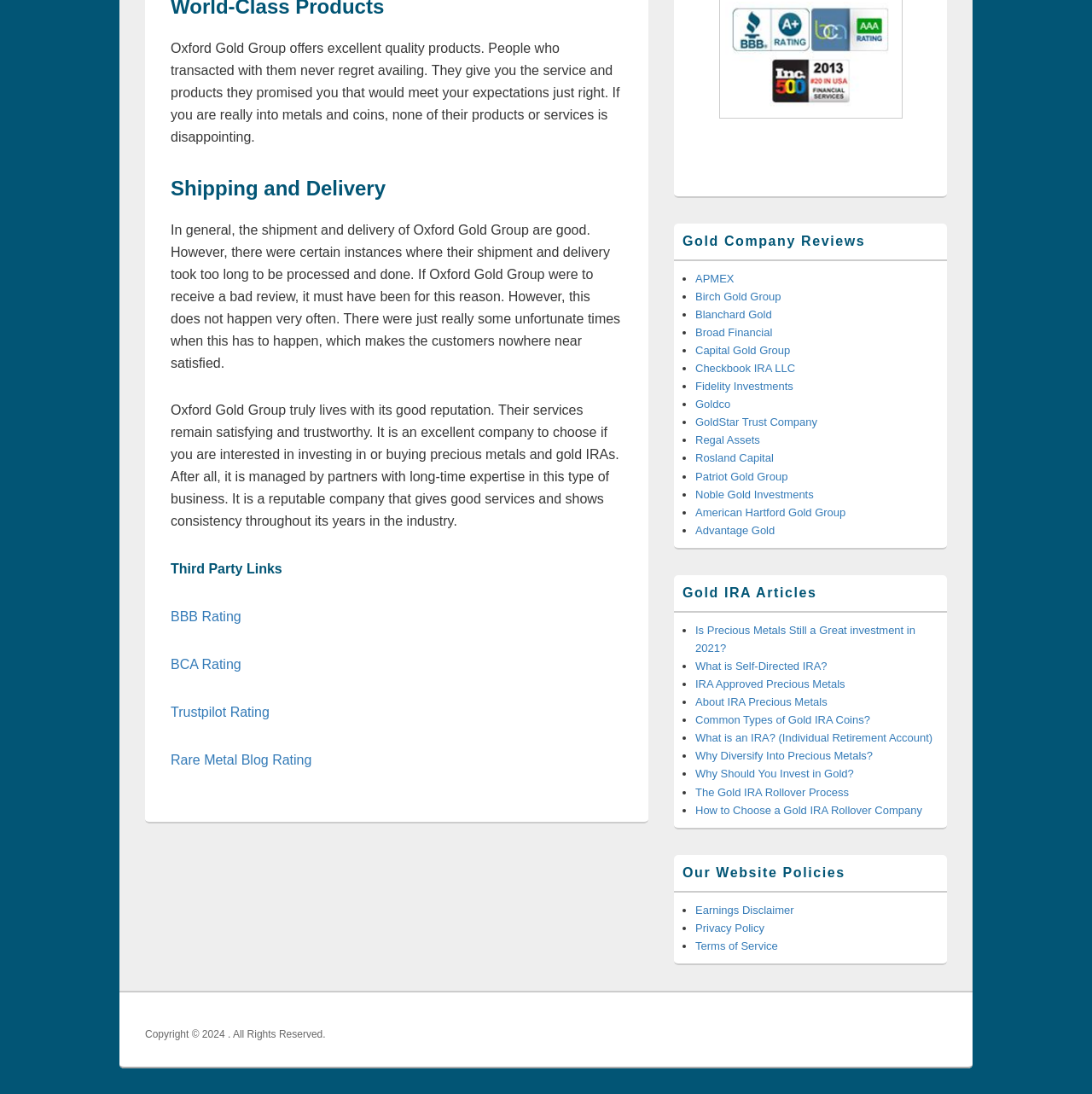Please provide a detailed answer to the question below based on the screenshot: 
How many ratings are linked under 'Third Party Links'?

Under 'Third Party Links', there are 4 ratings linked, including BBB Rating, BCA Rating, Trustpilot Rating, and Rare Metal Blog Rating.